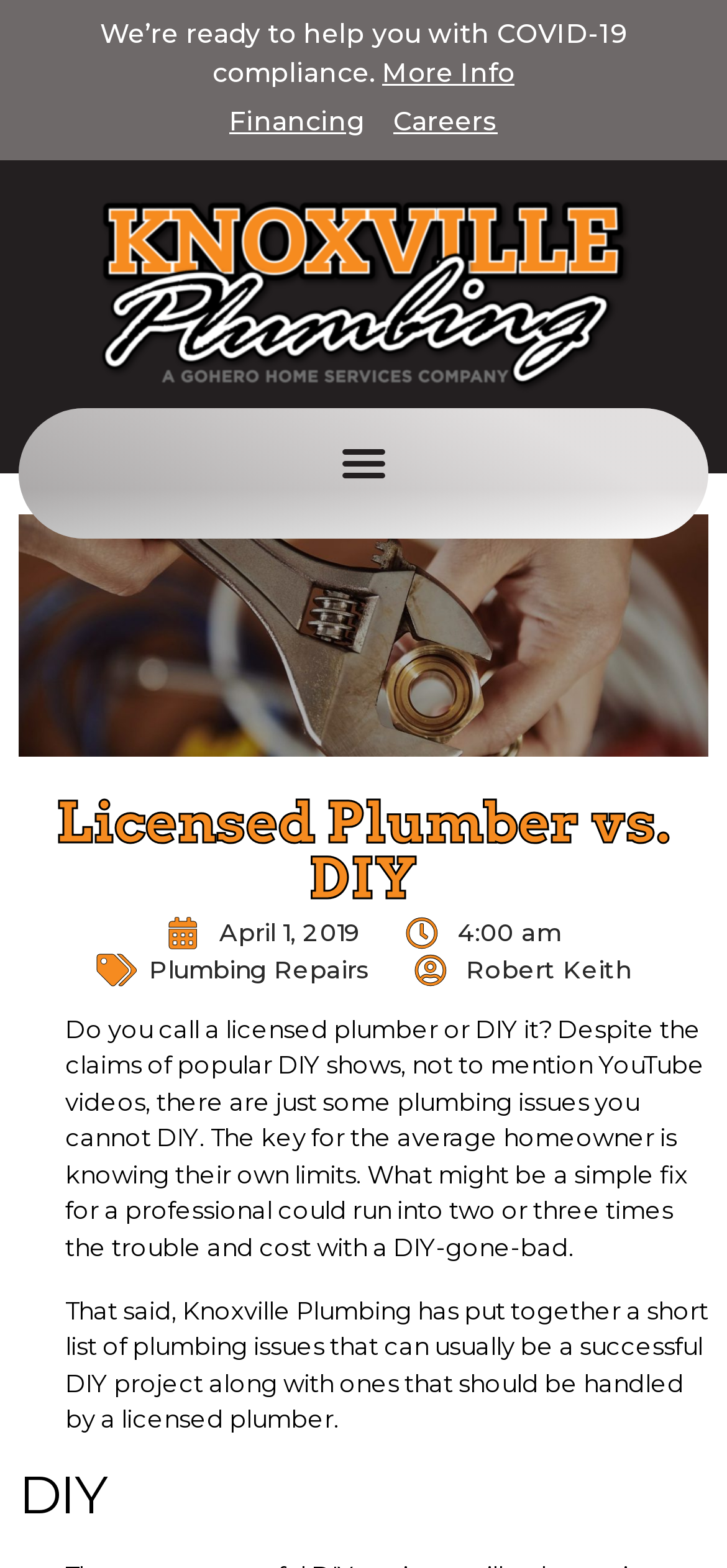Utilize the details in the image to give a detailed response to the question: What is the topic of the article?

Based on the content of the webpage, specifically the heading 'Licensed Plumber vs. DIY' and the static text 'Do you call a licensed plumber or DIY it?', it is clear that the topic of the article is related to plumbing issues and whether to handle them professionally or through DIY methods.